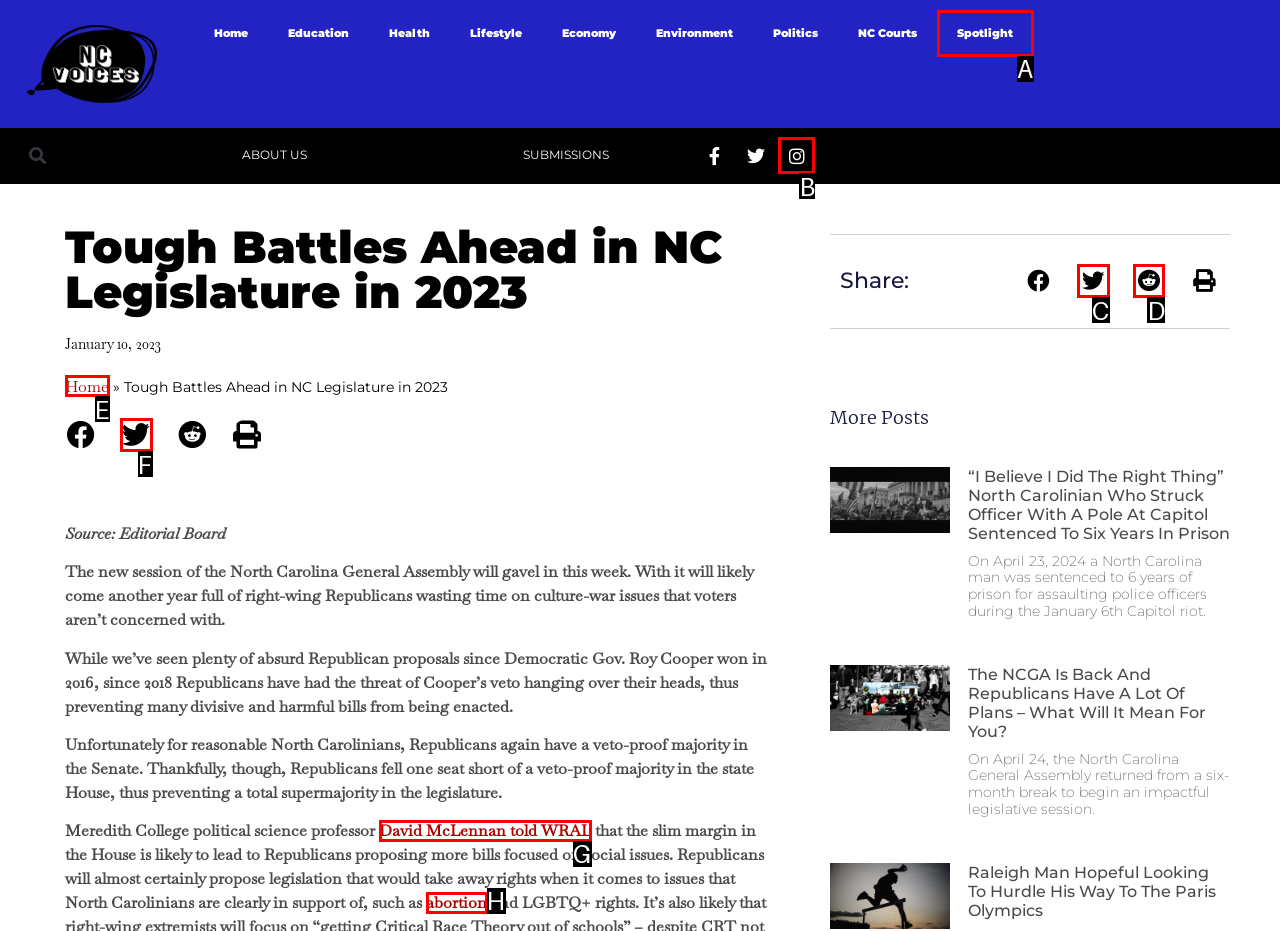Identify the HTML element that matches the description: David McLennan told WRAL
Respond with the letter of the correct option.

G